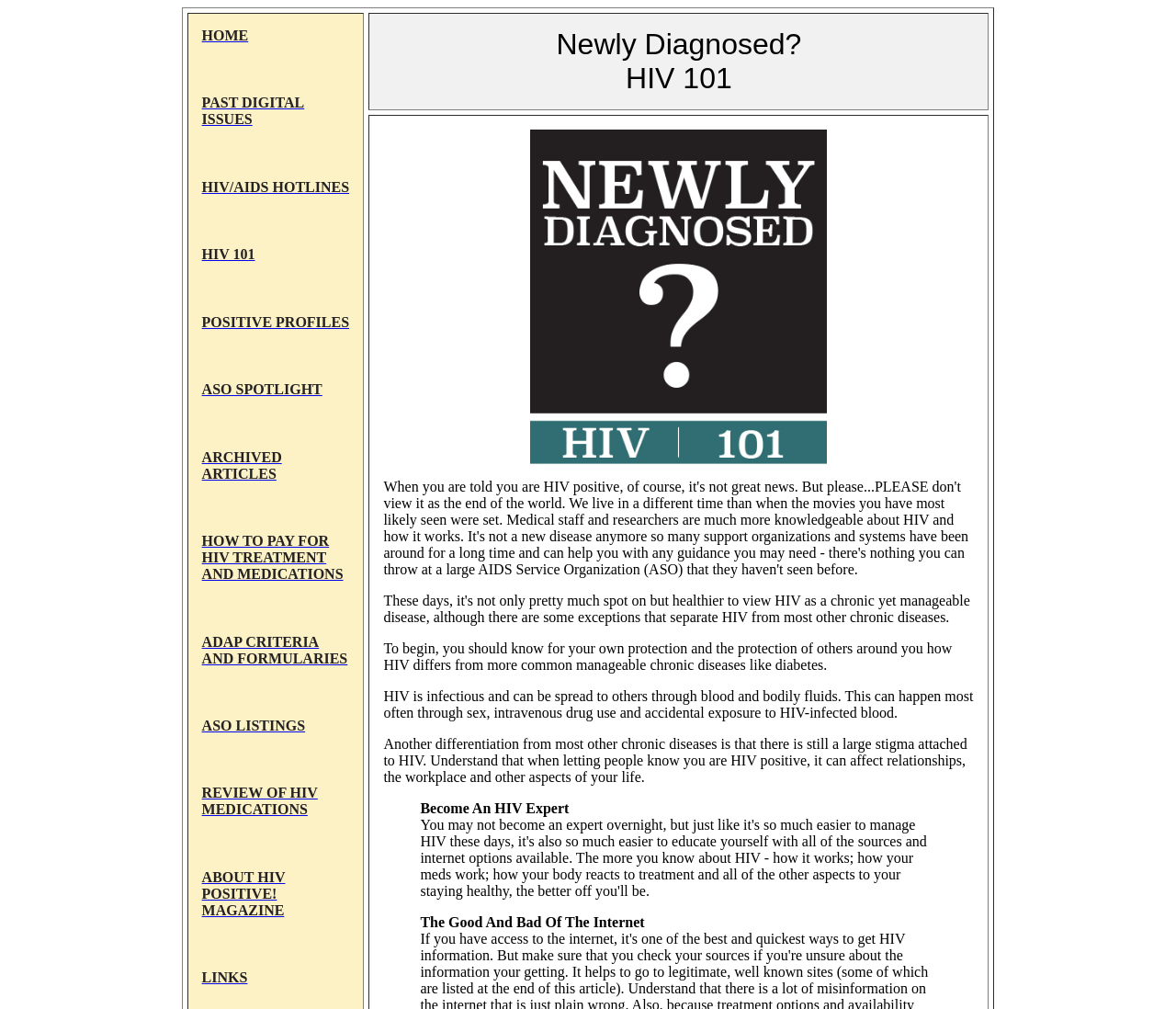Find the bounding box coordinates for the area that must be clicked to perform this action: "Read about POSITIVE PROFILES".

[0.172, 0.309, 0.297, 0.328]